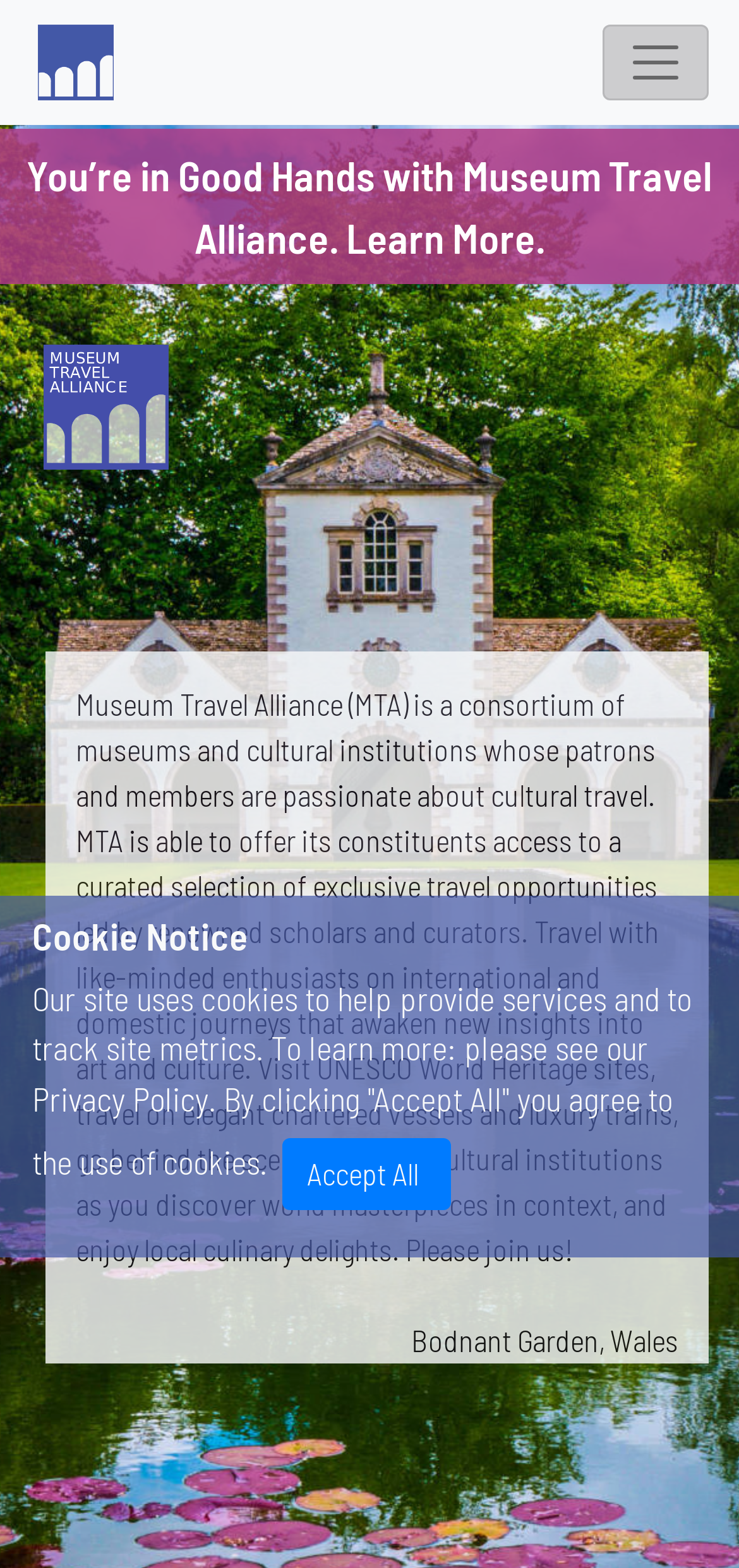Answer this question using a single word or a brief phrase:
What type of vessels are used for travel?

Elegant chartered vessels